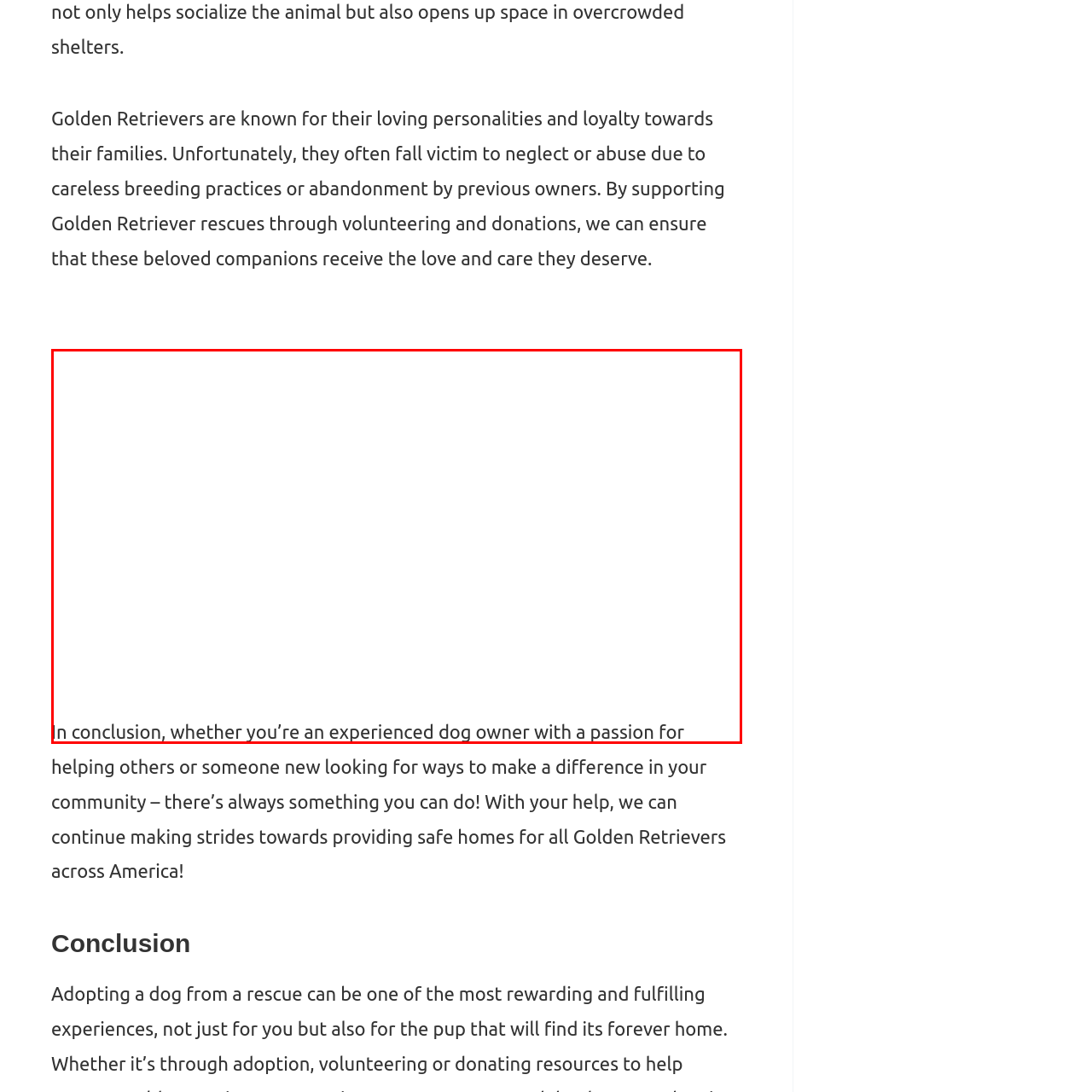Describe meticulously the scene encapsulated by the red boundary in the image.

The image positioned between the thoughtful text about Golden Retrievers captures the essence of these beloved dogs, renowned for their affectionate nature and loyalty. The accompanying narrative highlights the unfortunate realities they face, including neglect and abandonment due to irresponsible breeding practices. It emphasizes the importance of community involvement in rescue efforts, urging both seasoned dog owners and newcomers alike to contribute through volunteering and donations. This call to action aims to foster safe environments for Golden Retrievers across America, reinforcing a compassionate commitment to their well-being. The concluding message inspires hope, encouraging everyone to find ways to make a meaningful impact in their communities for these cherished pets.